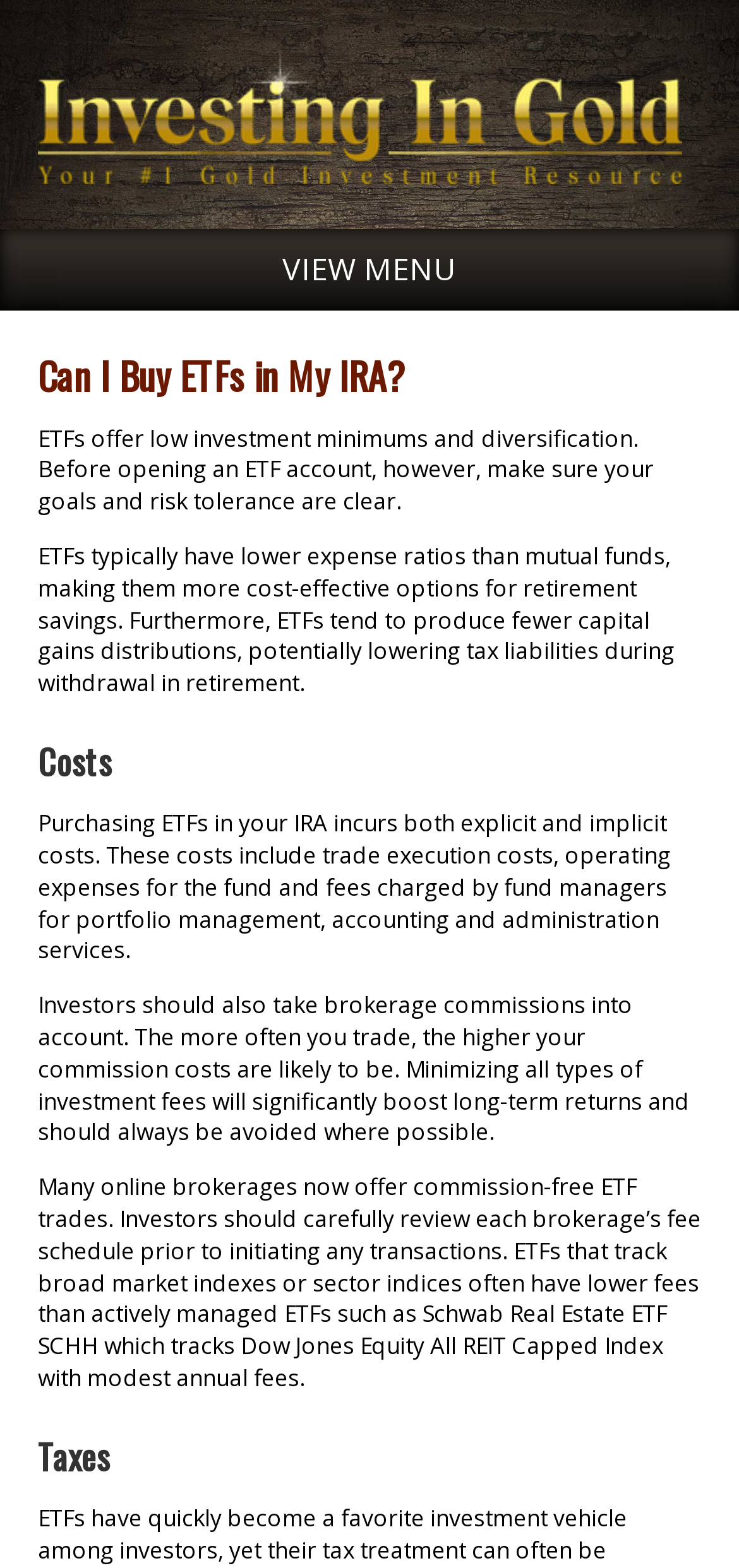Please respond to the question with a concise word or phrase:
What is the main topic of this webpage?

Investing in gold